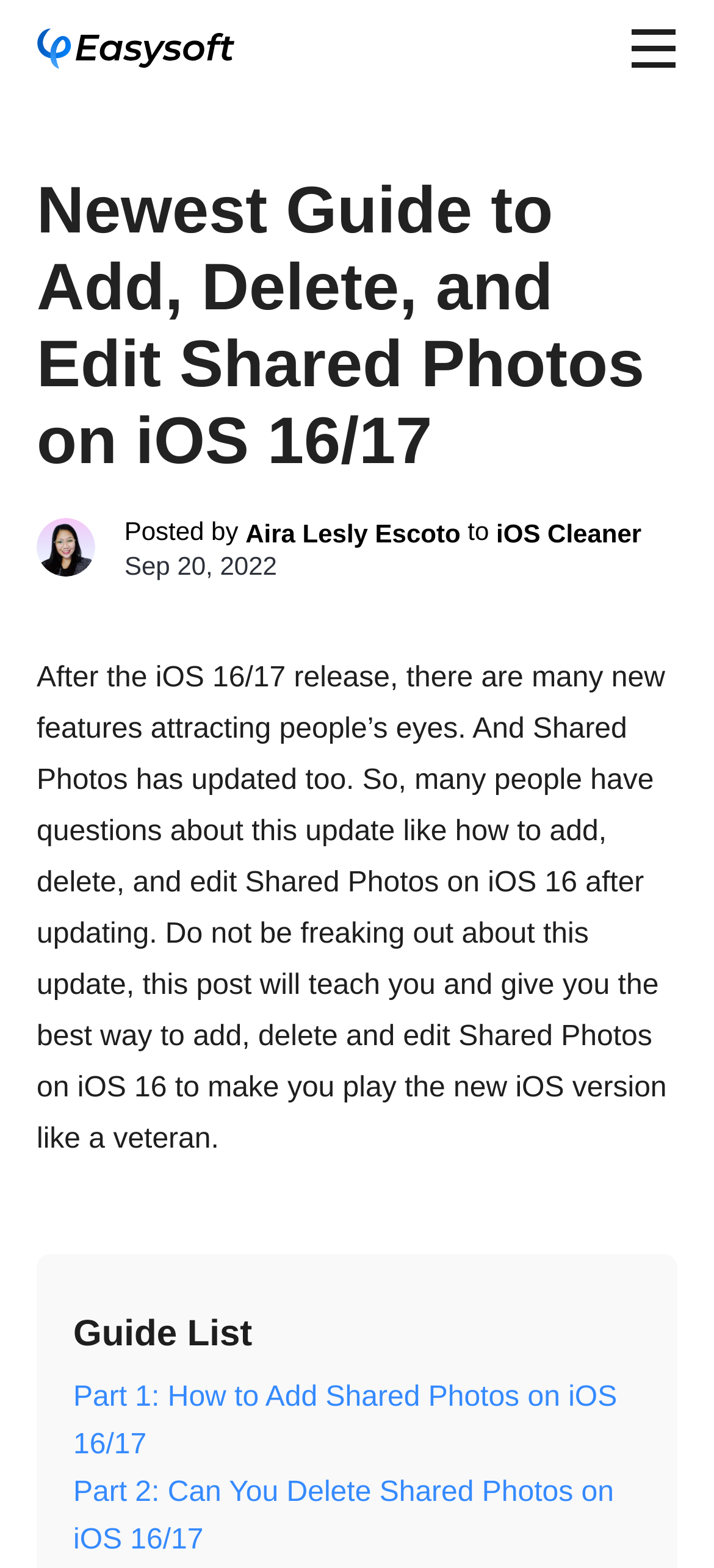What is the author of the post?
Examine the image and give a concise answer in one word or a short phrase.

Aira Lesly Escoto